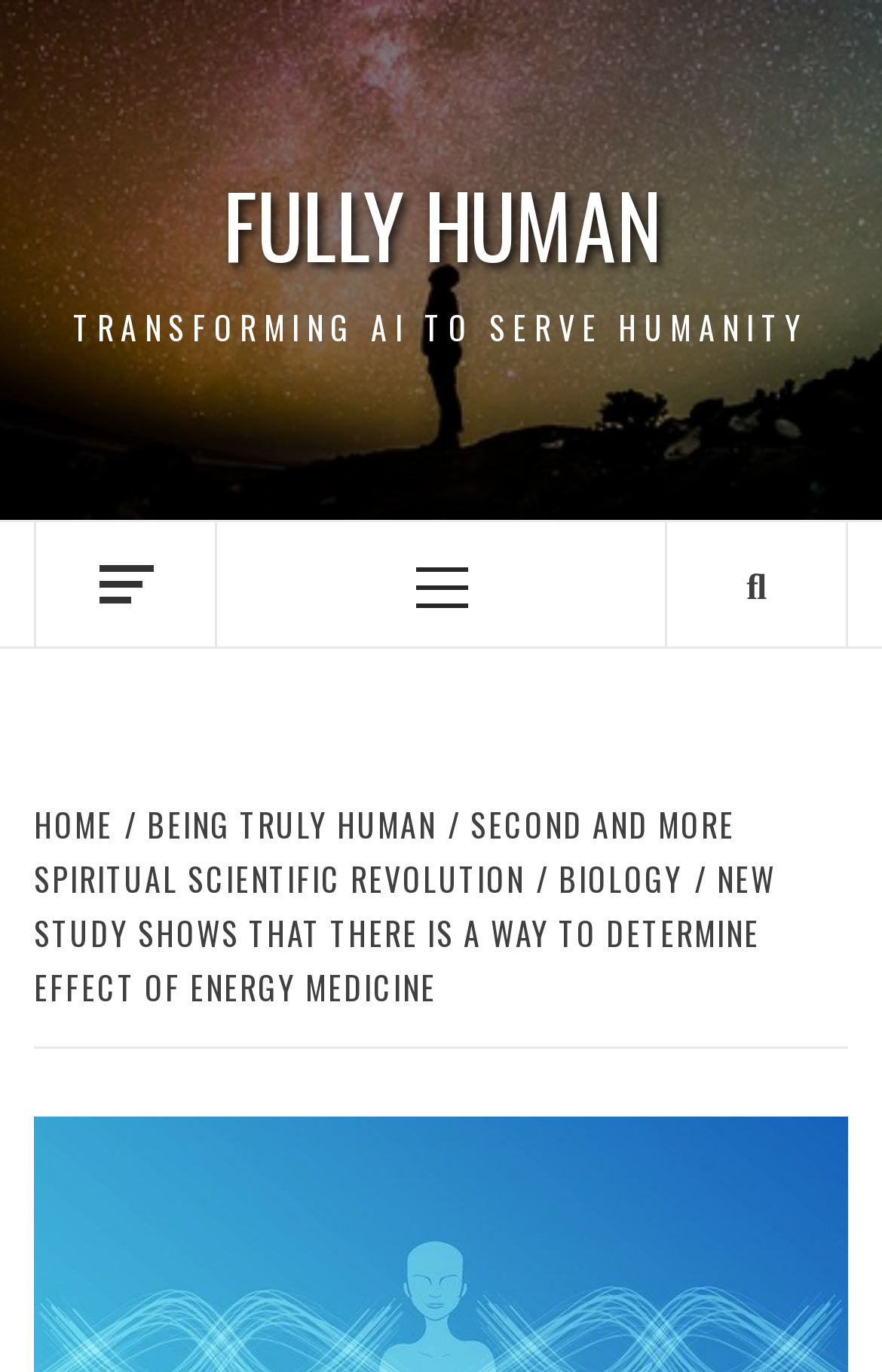Extract the main heading from the webpage content.

1 MIN READ
NEW STUDY SHOWS THAT THERE IS A WAY TO DETERMINE EFFECT OF ENERGY MEDICINE